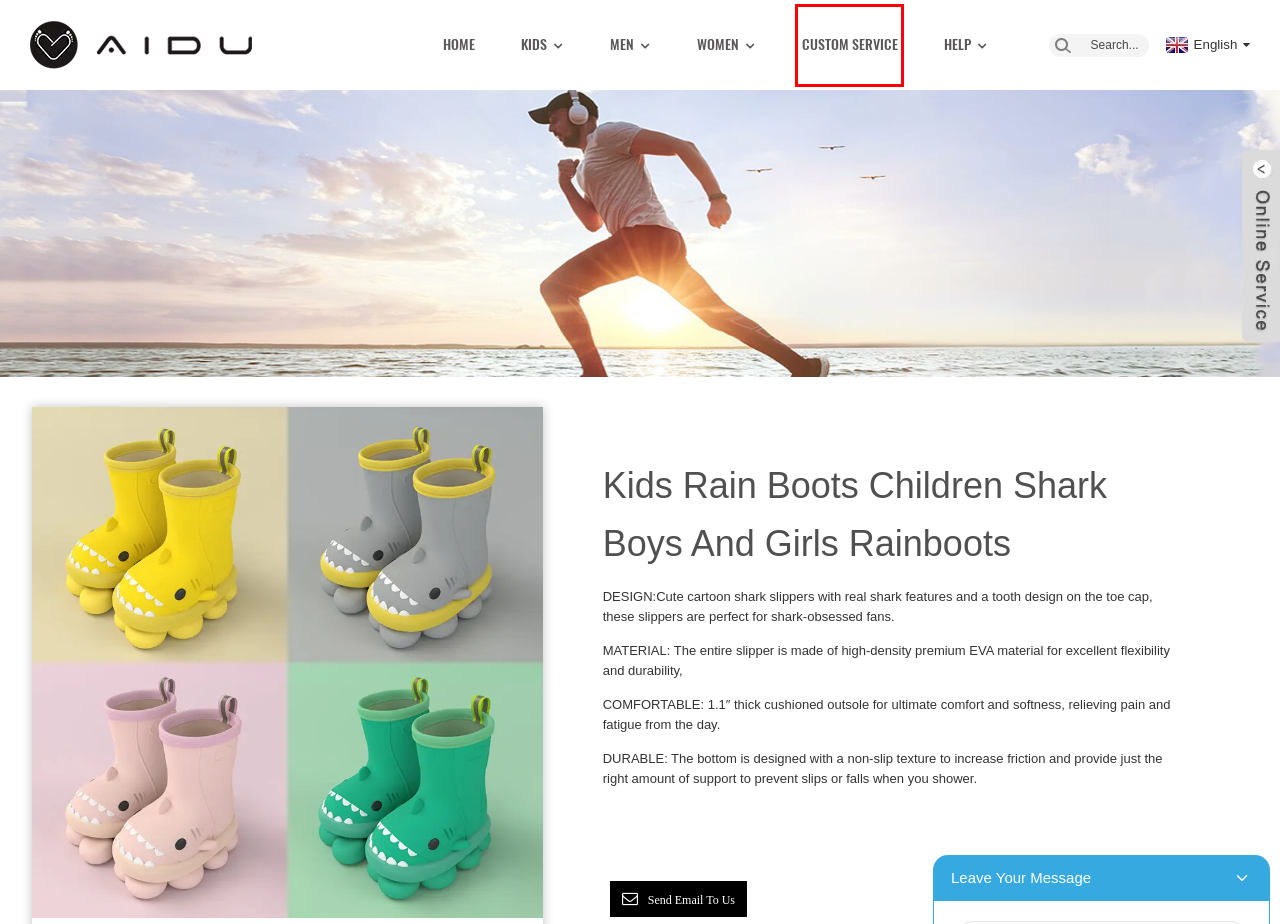Examine the webpage screenshot and identify the UI element enclosed in the red bounding box. Pick the webpage description that most accurately matches the new webpage after clicking the selected element. Here are the candidates:
A. China Women Factory, Women Supplier
B. OEM Men\'s Clothing Supplier: Your Reliable Factory Manufacturer
C. Top KIDS OEM Supplier, Factory and Manufacturer - Get Quality Products at Competitive Prices
D. Customized Garment And Accessories, Jackets, Hoodies - Aidu Trading
E. Manufacturer toddlers solid no show grips socks - Hangzhou Aidu Trading Co., Ltd.
F. Large Size Custom Cotton White Bath Towel - Hangzhou Aidu Trading Co., Ltd.
G. Custom Service - Hangzhou Aidu Trading Co., Ltd.
H. Kids Leggings Sport New Style Tennis Girls Leggings - Hangzhou Aidu Trading Co., Ltd.

G